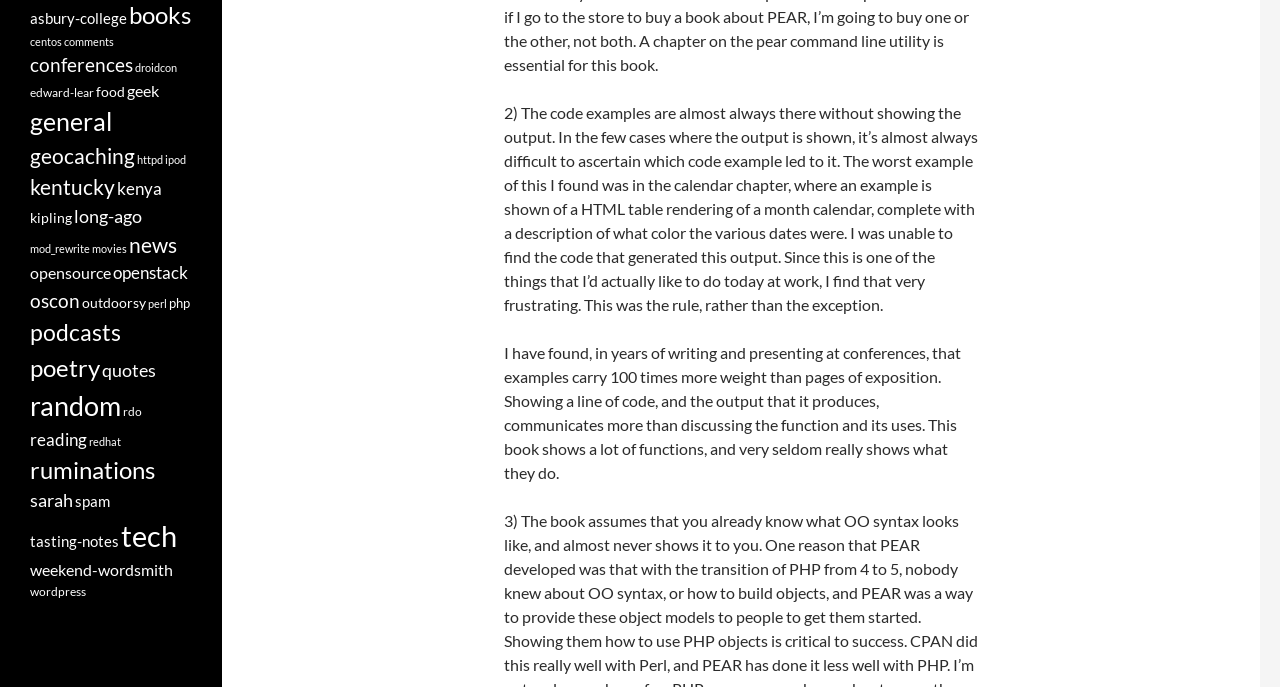What is the topic of the second StaticText?
Refer to the image and answer the question using a single word or phrase.

Examples in writing and presenting